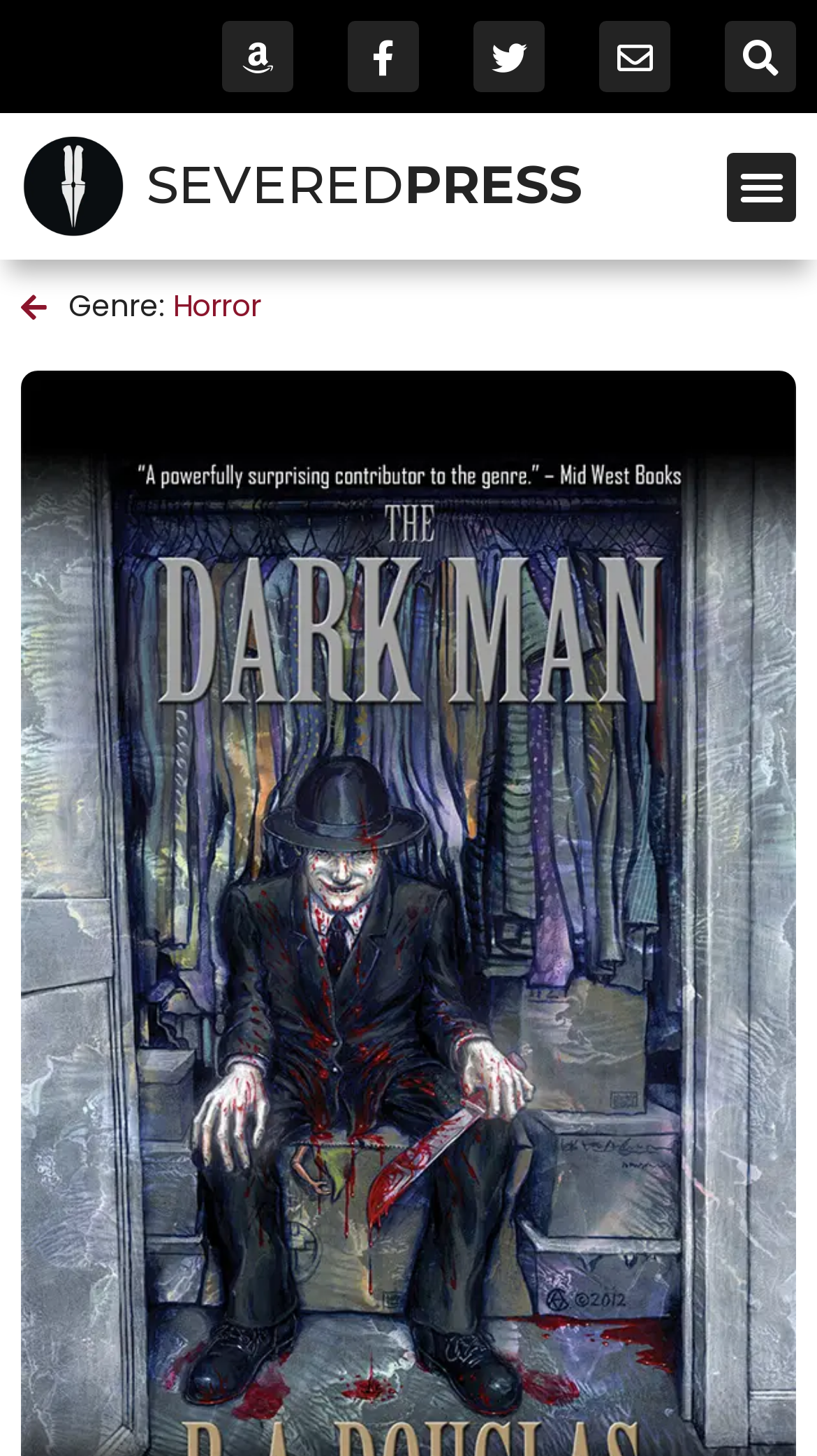Please identify the coordinates of the bounding box that should be clicked to fulfill this instruction: "Watch videos from the video library".

None